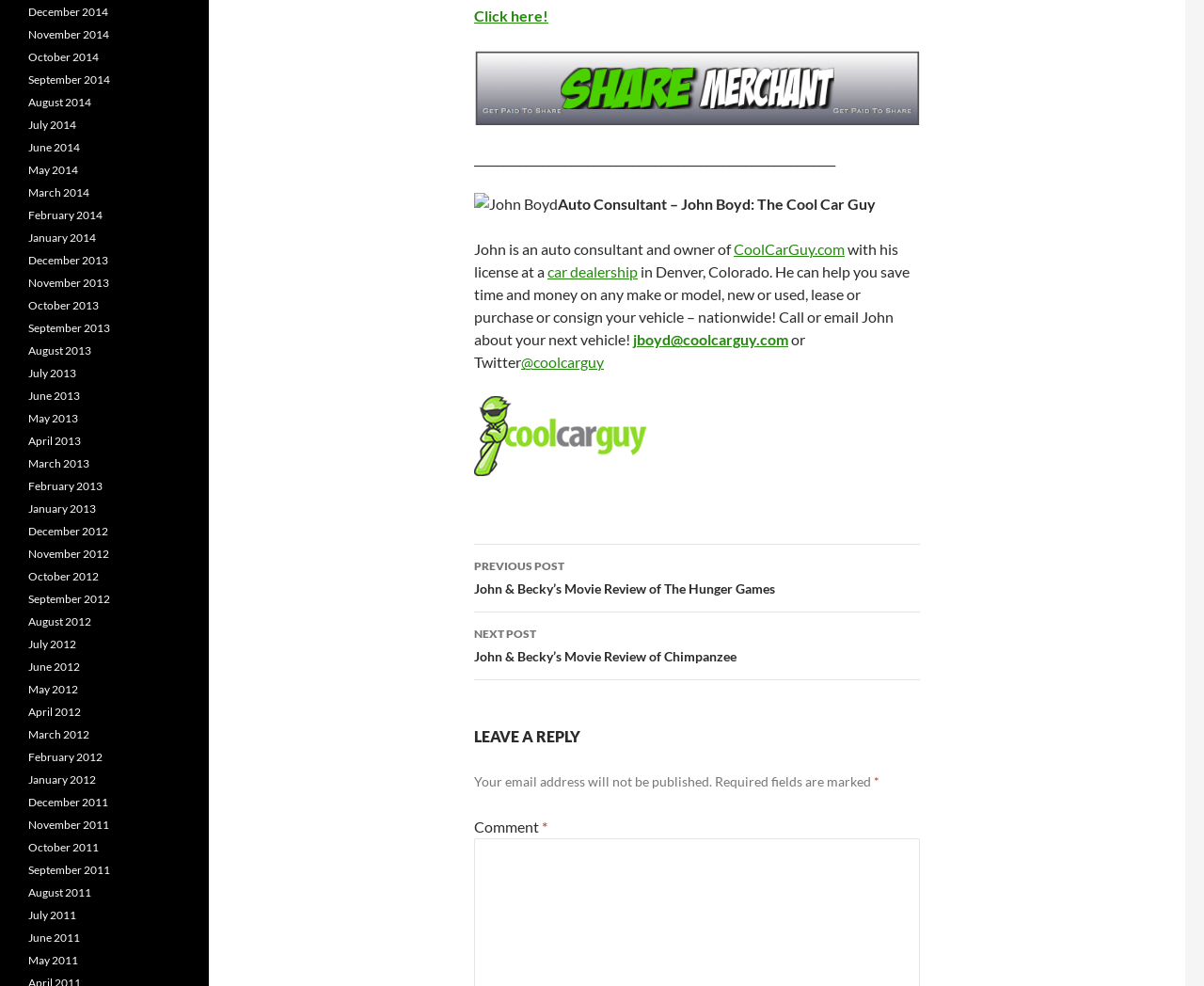Please specify the bounding box coordinates of the clickable section necessary to execute the following command: "Search for 'Baggehola' on Google".

None